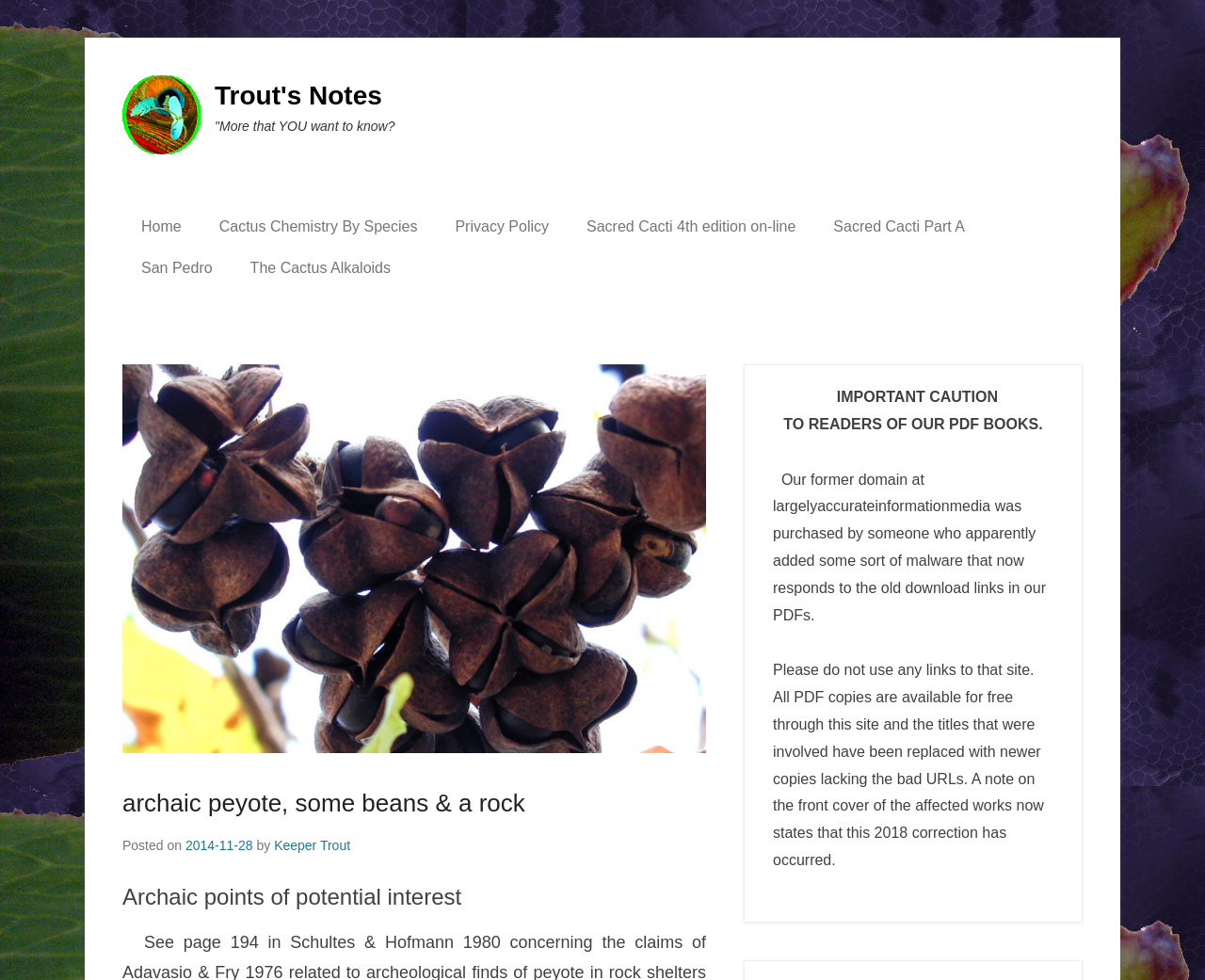Provide the bounding box coordinates of the area you need to click to execute the following instruction: "Explore the 'archaic: Ungnadia speciosa' link".

[0.102, 0.372, 0.586, 0.768]